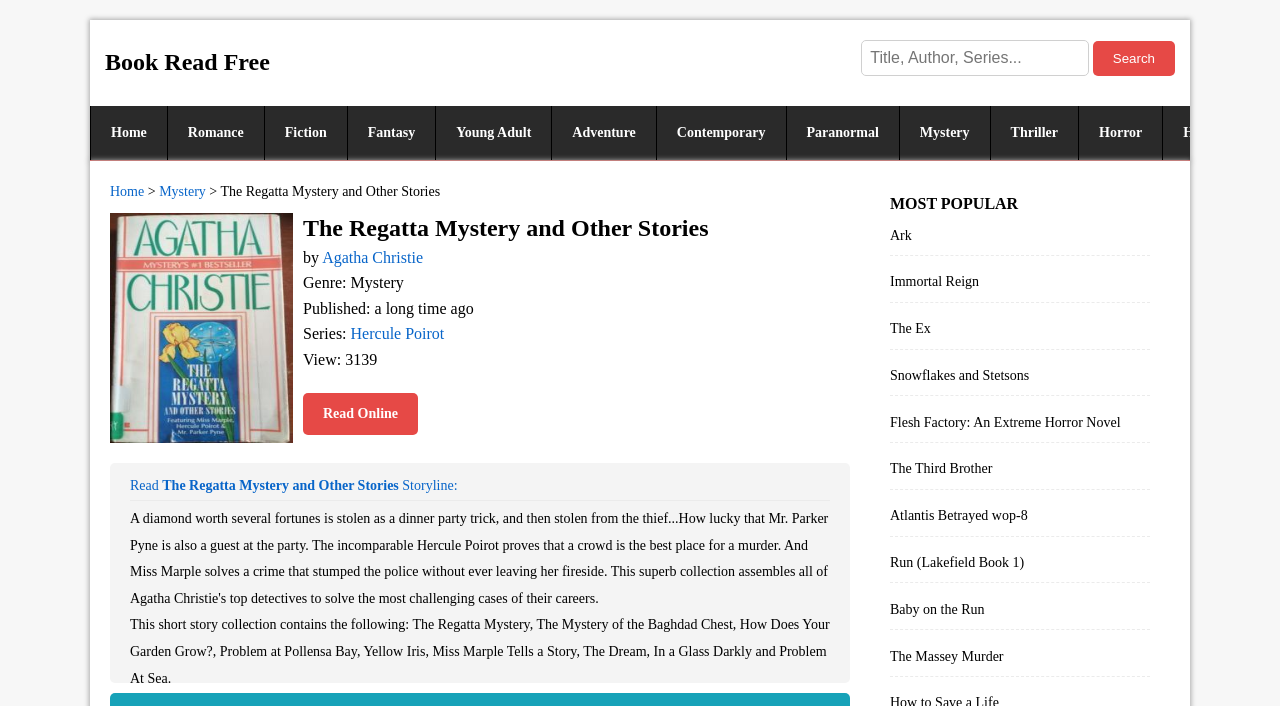Who is the author of the book?
Using the information presented in the image, please offer a detailed response to the question.

I found the author of the book by looking at the link element with the content 'Agatha Christie' which is located below the title of the book, indicating that it is the author of the book.